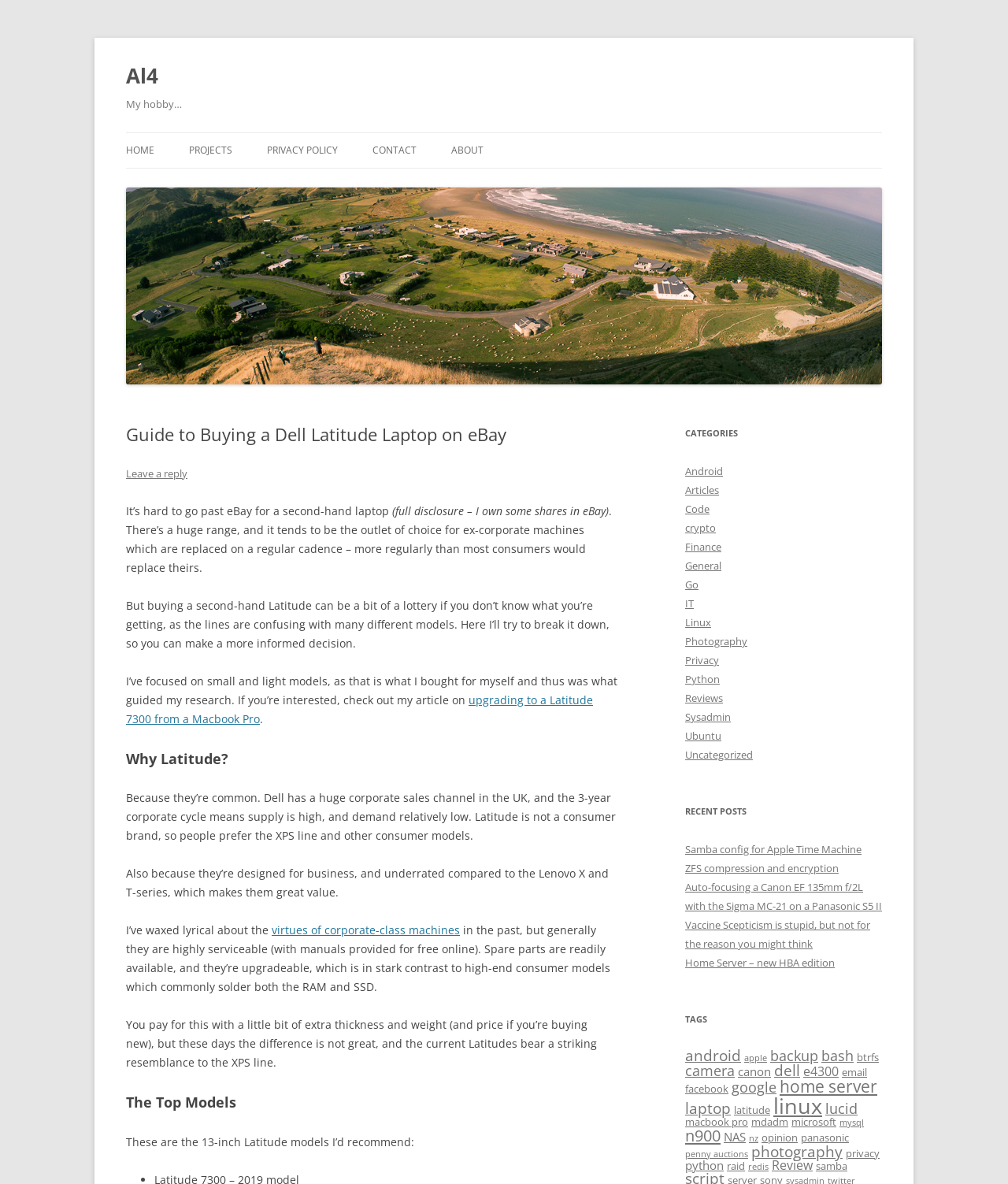Pinpoint the bounding box coordinates of the clickable element needed to complete the instruction: "Click on the 'ABOUT' link". The coordinates should be provided as four float numbers between 0 and 1: [left, top, right, bottom].

[0.448, 0.112, 0.48, 0.142]